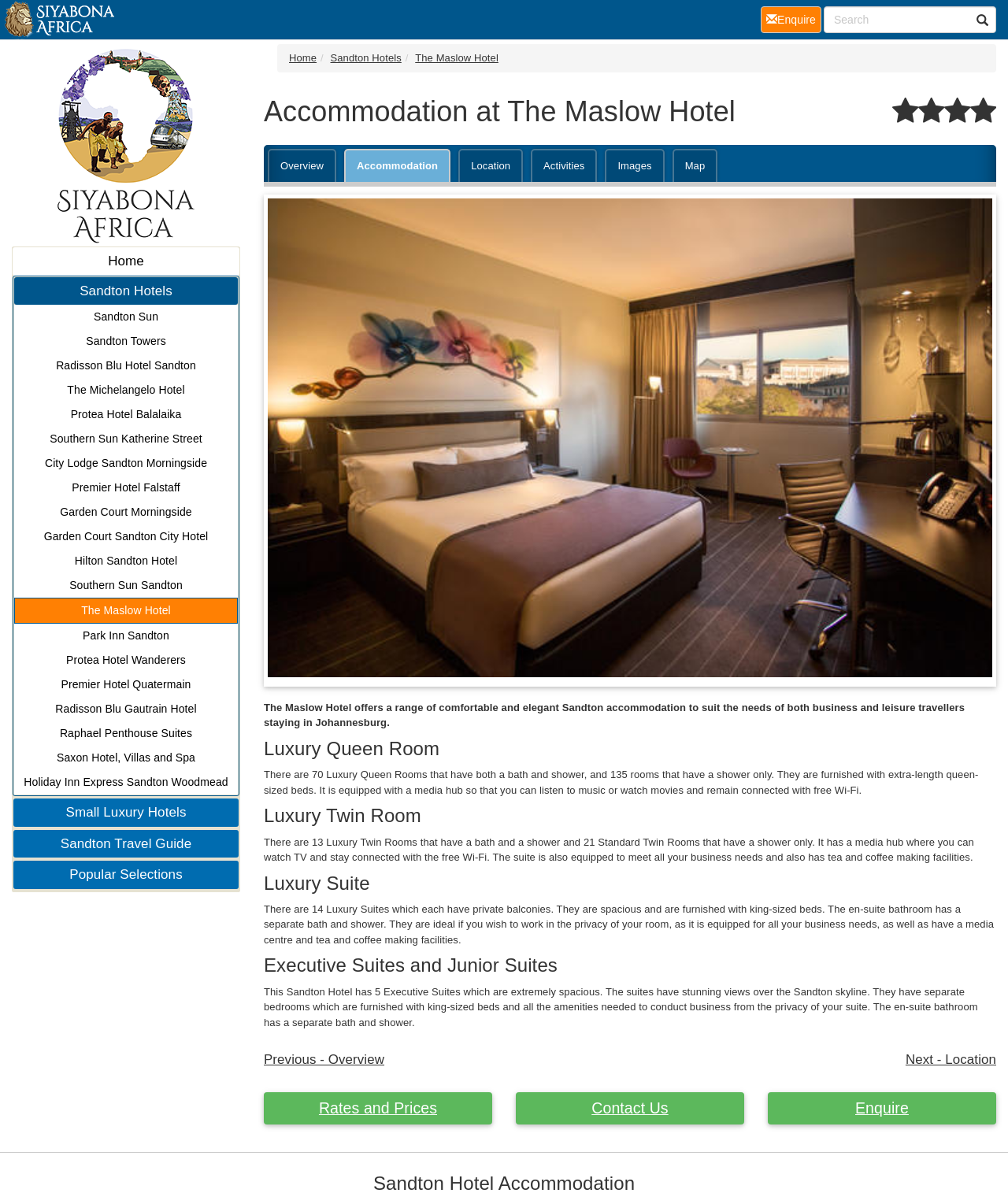Please indicate the bounding box coordinates of the element's region to be clicked to achieve the instruction: "Click on The Maslow Hotel link". Provide the coordinates as four float numbers between 0 and 1, i.e., [left, top, right, bottom].

[0.015, 0.502, 0.235, 0.522]